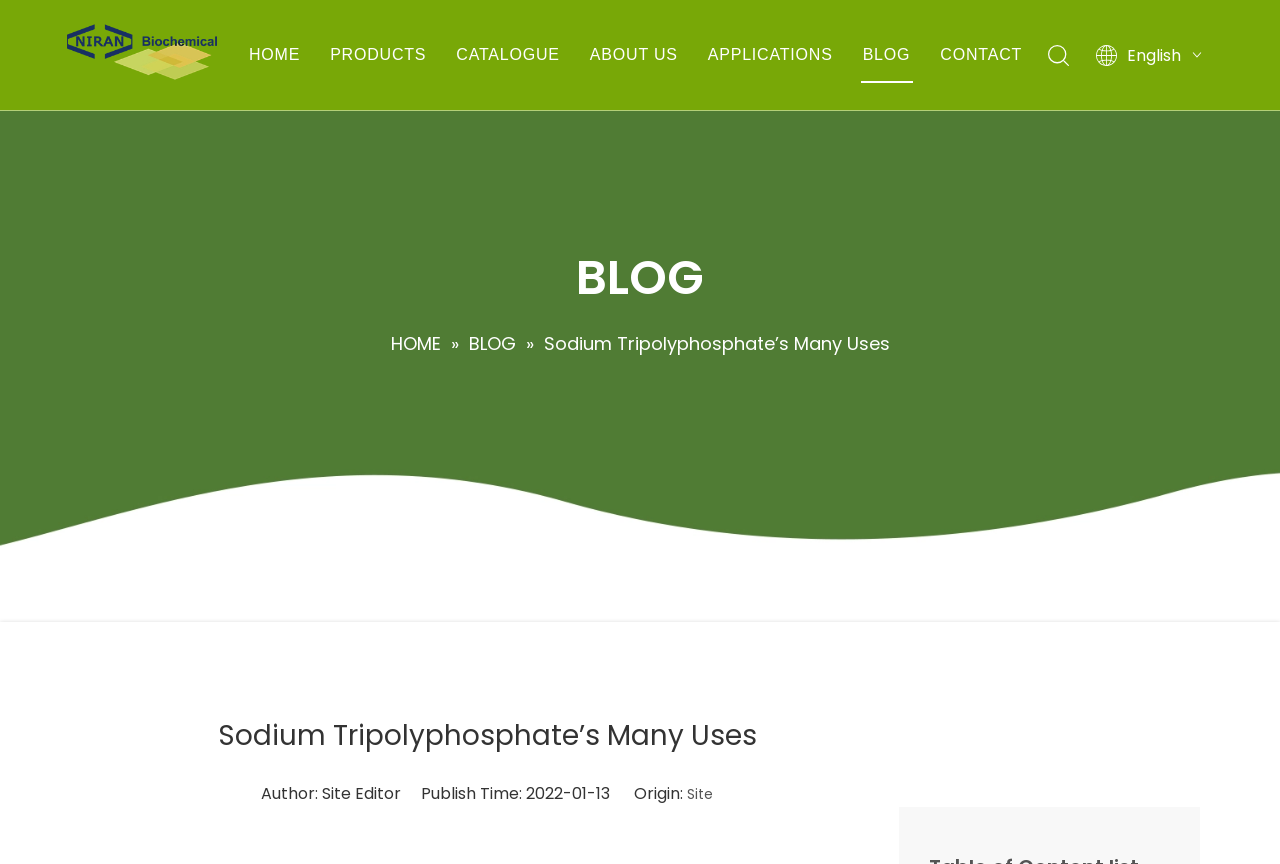What is the text of the webpage's headline?

Sodium Tripolyphosphate’s Many Uses